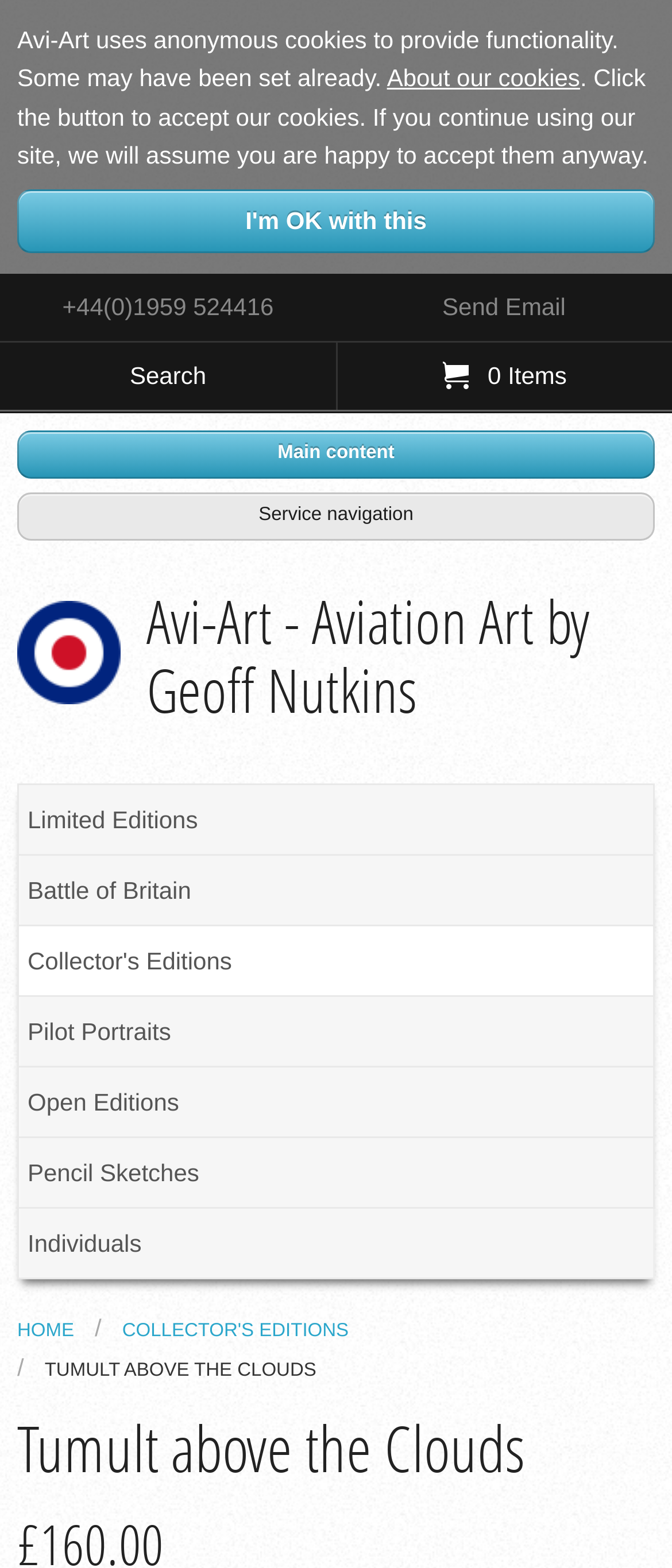Determine the bounding box coordinates for the area you should click to complete the following instruction: "Call the phone number".

[0.093, 0.186, 0.407, 0.204]